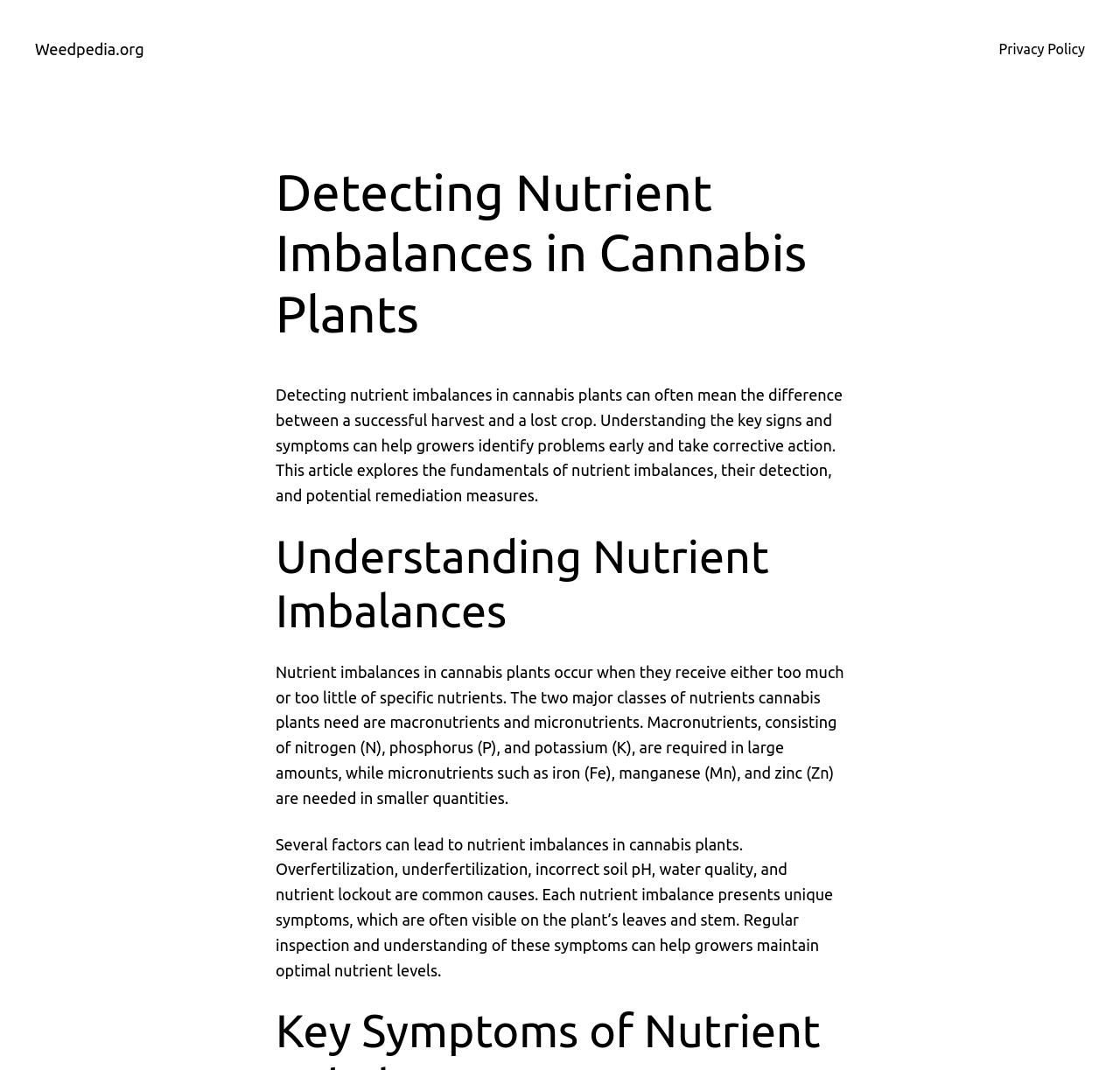Give an in-depth explanation of the webpage layout and content.

The webpage is about detecting nutrient imbalances in cannabis plants. At the top left, there is a link to the website "Weedpedia.org". On the opposite side, at the top right, there is a link to the "Privacy Policy". 

Below the top section, there is a main heading "Detecting Nutrient Imbalances in Cannabis Plants" which is centered at the top of the main content area. 

Underneath the main heading, there is a paragraph of text that provides an introduction to the importance of detecting nutrient imbalances in cannabis plants. This text is positioned in the top half of the main content area.

Further down, there is a subheading "Understanding Nutrient Imbalances" which is also centered in the main content area. 

Below the subheading, there are two blocks of text that provide information about nutrient imbalances in cannabis plants. The first block explains the two classes of nutrients that cannabis plants need, while the second block discusses the factors that can lead to nutrient imbalances and the importance of regular inspection to maintain optimal nutrient levels. These blocks of text are positioned in the lower half of the main content area.